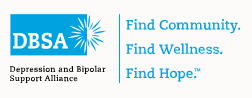Describe every detail you can see in the image.

The image features the logo of the Depression and Bipolar Support Alliance (DBSA), which includes the acronym "DBSA" prominently displayed on the left in white letters against a blue background. To the right of the logo, three guiding phrases are presented: "Find Community," "Find Wellness," and "Find Hope." Each phrase is designed to inspire and provide a sense of support for individuals dealing with mood disorders. The logo is accompanied by the full name of the organization, emphasizing its commitment to supporting those affected by depression and bipolar disorder. Overall, the design combines bright colors and uplifting messages, reflecting the organization's mission to foster hope and community among its members.